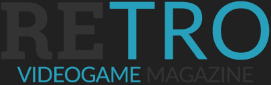What is the main focus of the magazine?
Could you answer the question in a detailed manner, providing as much information as possible?

The logo and the description of the magazine suggest that the main focus of RETRO Video Game Magazine is on retro gaming news, reviews, and articles, which appeals to enthusiasts and gamers interested in reliving the vintage gaming experience, thereby emphasizing its focus on retro gaming culture and nostalgia.